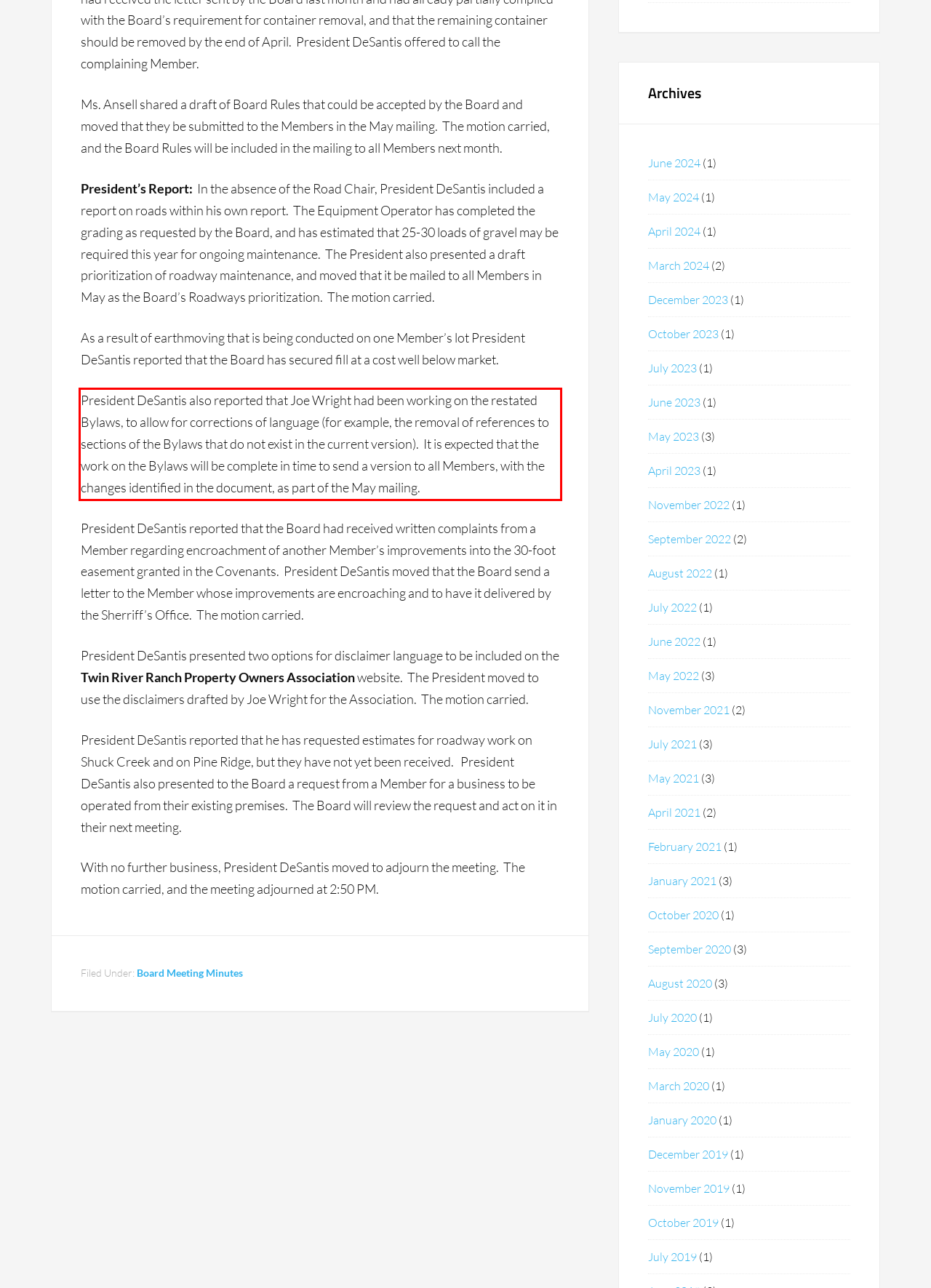Using the provided screenshot of a webpage, recognize and generate the text found within the red rectangle bounding box.

President DeSantis also reported that Joe Wright had been working on the restated Bylaws, to allow for corrections of language (for example, the removal of references to sections of the Bylaws that do not exist in the current version). It is expected that the work on the Bylaws will be complete in time to send a version to all Members, with the changes identified in the document, as part of the May mailing.